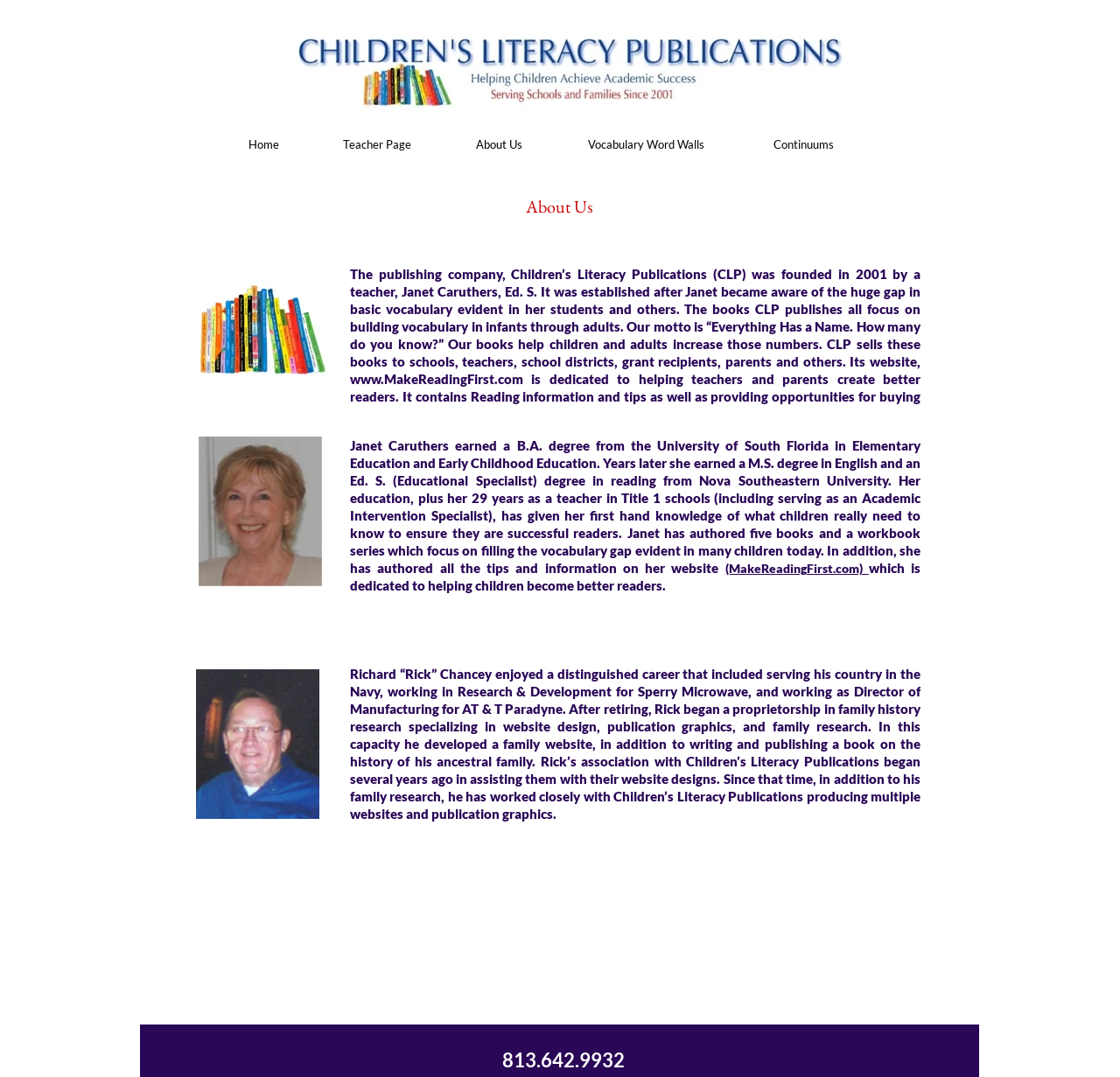Analyze and describe the webpage in a detailed narrative.

The webpage is about the "About Us" section of Children's Literacy Publications (CLP). At the top, there is a small, non-descriptive image. Below it, there is a heading that reads "About Us". 

To the left of the heading, there is a small image. On the right side of the heading, there is a link to a "School Order Form". 

Below the heading, there is a block of text that describes the company's history, mission, and products. The text explains that CLP was founded by Janet Caruthers, a teacher, to address the gap in basic vocabulary in students. The company publishes books that focus on building vocabulary for infants to adults, and its motto is "Everything Has a Name. How many do you know?" The text also mentions that the company sells books to schools, teachers, and parents, and its website provides reading information and tips.

Above the block of text, there is a small image. Below the block of text, there is another image, and then a block of text that describes Janet Caruthers' education and experience as a teacher and author. The text also mentions her website, MakeReadingFirst.com, which is dedicated to helping children become better readers. 

To the right of the text, there is a link to the website. Below the link, there is another block of text that describes Richard "Rick" Chancey's career and his association with CLP. The text explains that Rick has worked with CLP on website designs and publication graphics. Above this block of text, there is a small image.